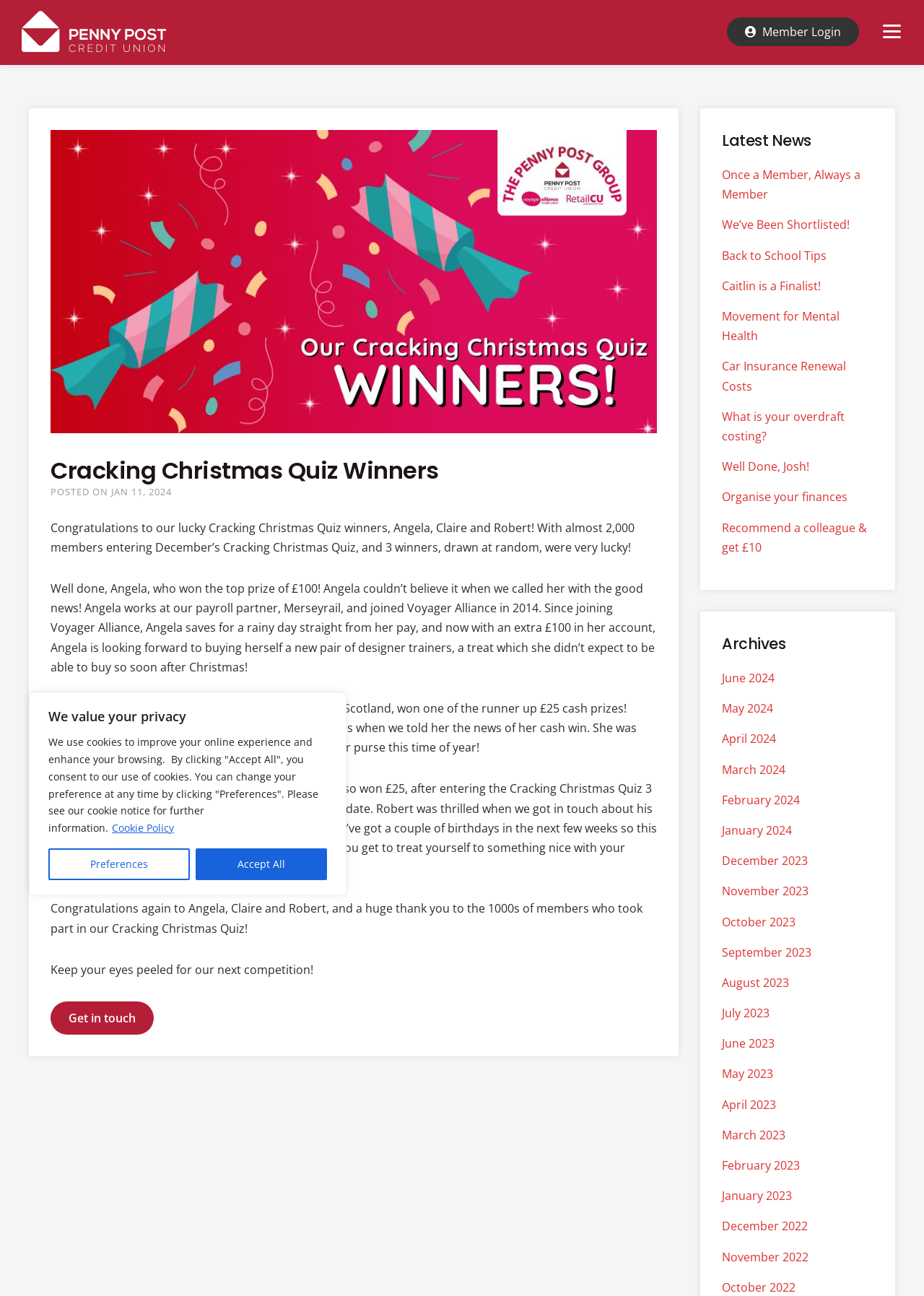Determine the bounding box coordinates of the clickable region to follow the instruction: "Click the 'Menu' button".

[0.944, 0.009, 0.987, 0.04]